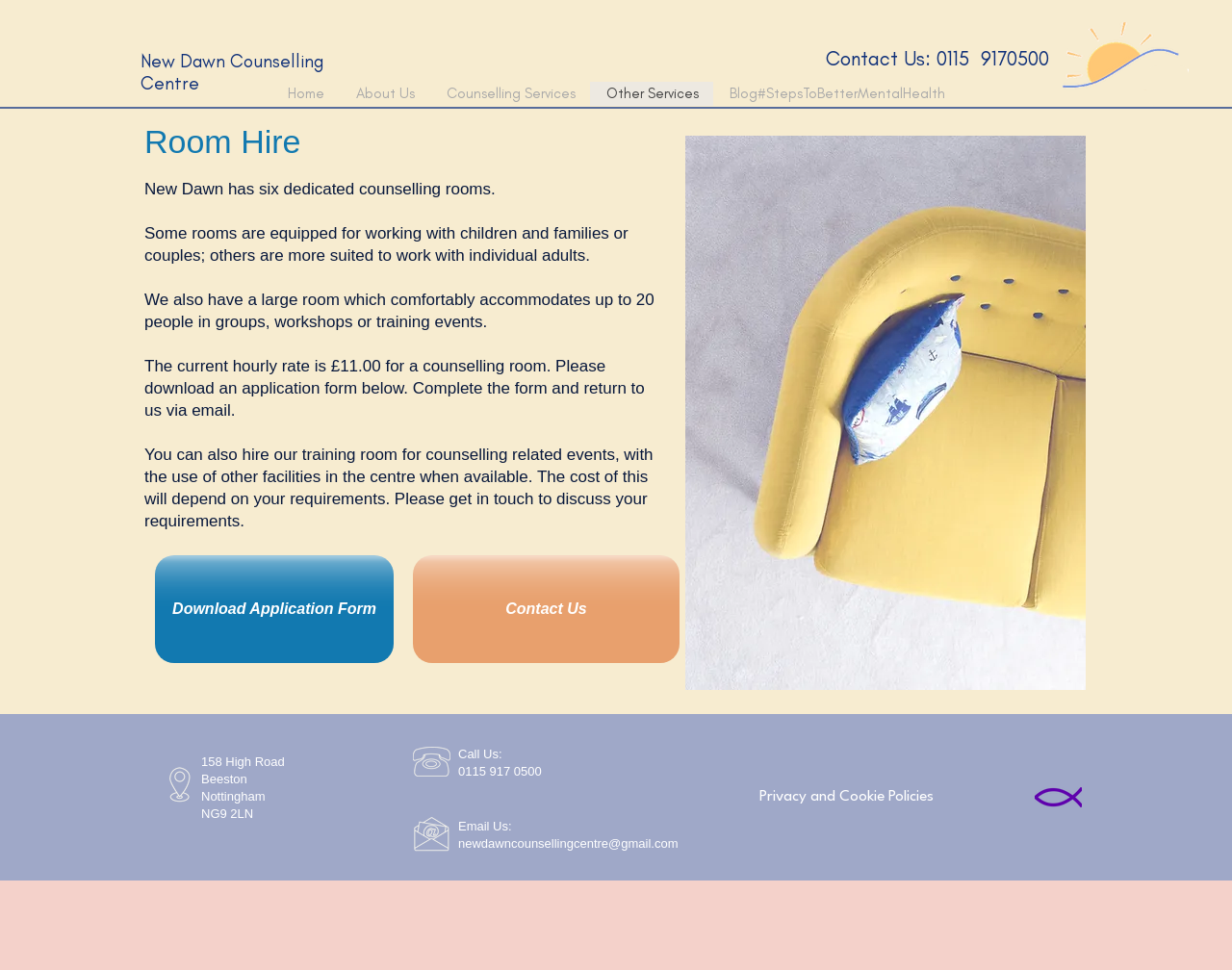Provide the bounding box coordinates for the area that should be clicked to complete the instruction: "go to December 2014".

None